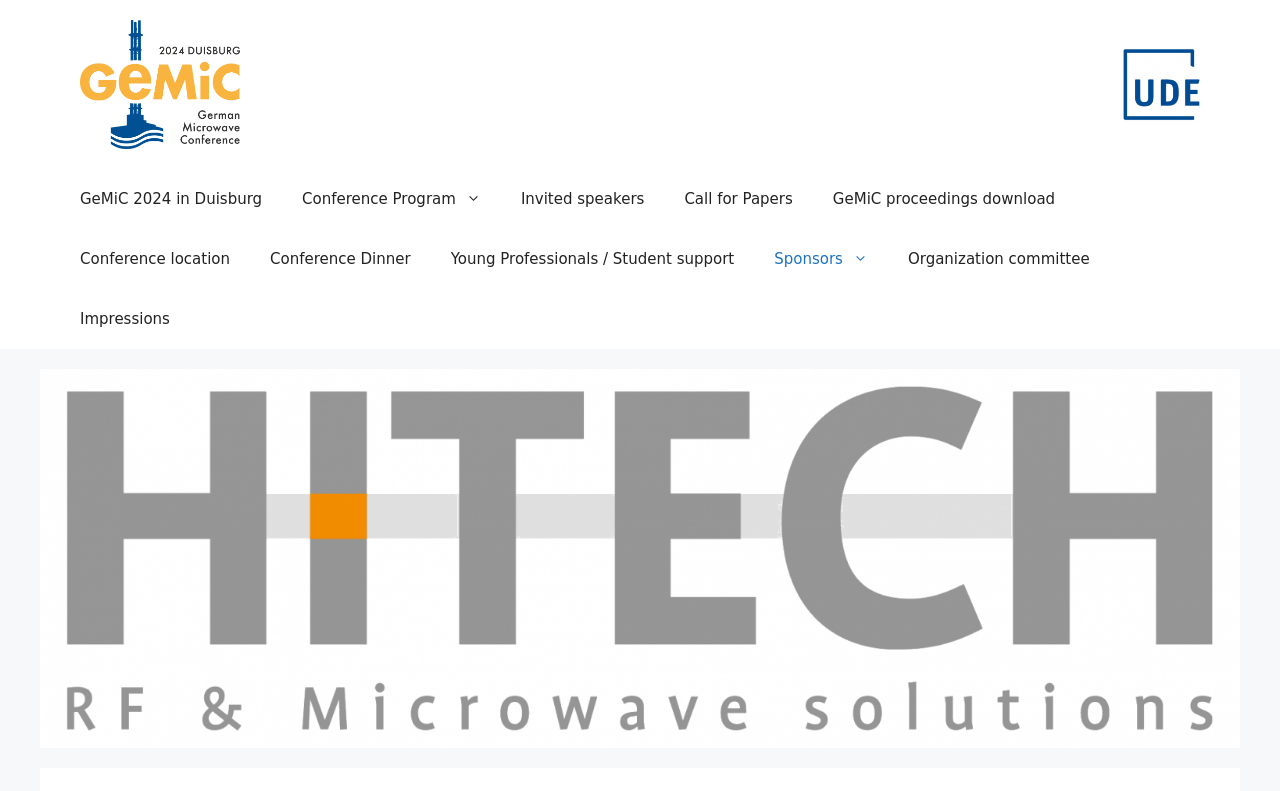Construct a comprehensive description capturing every detail on the webpage.

The webpage is about HITECH – GeMiC 2024, a conference event. At the top, there is a banner that spans the entire width of the page, containing a link to "GeMiC 2024" with an accompanying image on the left side. To the right of the link, there is a complementary figure.

Below the banner, there is a primary navigation menu that also spans the entire width of the page. The menu consists of 9 links, arranged horizontally from left to right. The links are: "GeMiC 2024 in Duisburg", "Conference Program", "Invited speakers", "Call for Papers", "GeMiC proceedings download", "Conference location", "Conference Dinner", "Young Professionals / Student support", and "Sponsors". The links are grouped into two rows, with the first 6 links on the top row and the remaining 3 links on the bottom row.

The webpage has a total of 2 images, one of which is the logo or icon for "GeMiC 2024" in the banner, and the other is a figure in the banner section.